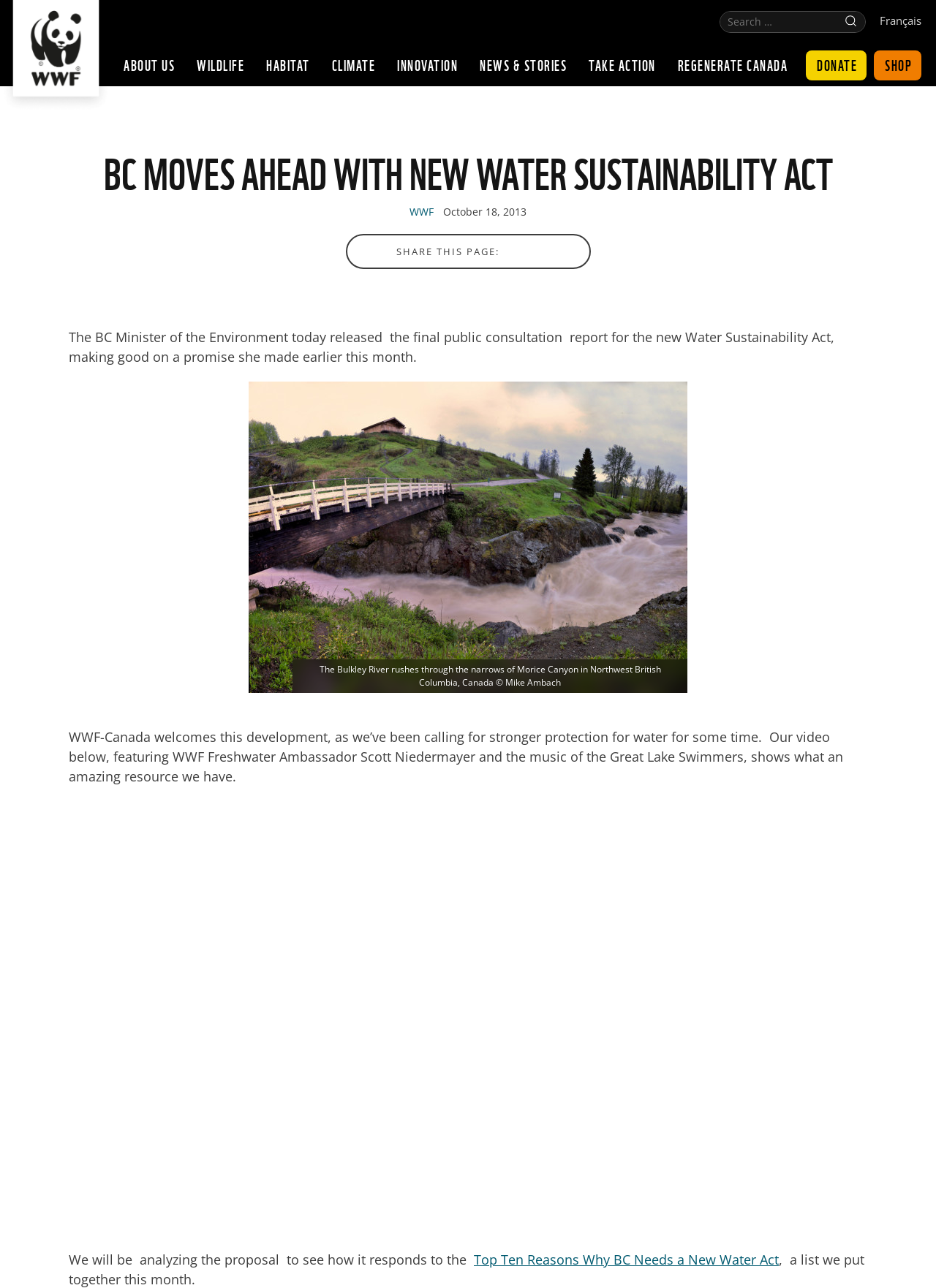Specify the bounding box coordinates of the element's region that should be clicked to achieve the following instruction: "Go to Français page". The bounding box coordinates consist of four float numbers between 0 and 1, in the format [left, top, right, bottom].

[0.933, 0.012, 0.984, 0.02]